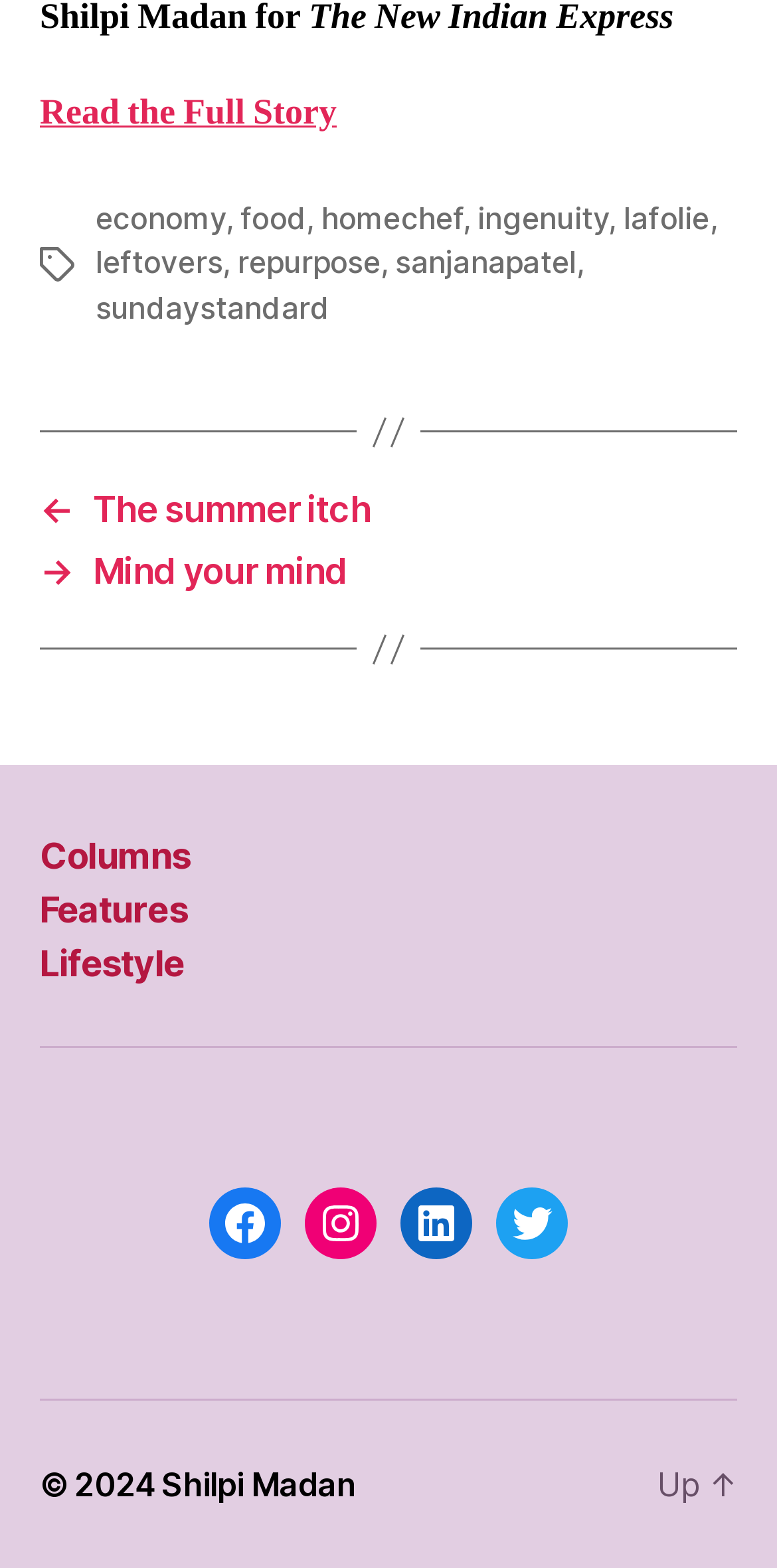Provide a brief response using a word or short phrase to this question:
What is the last link in the 'Post' navigation section?

Mind your mind